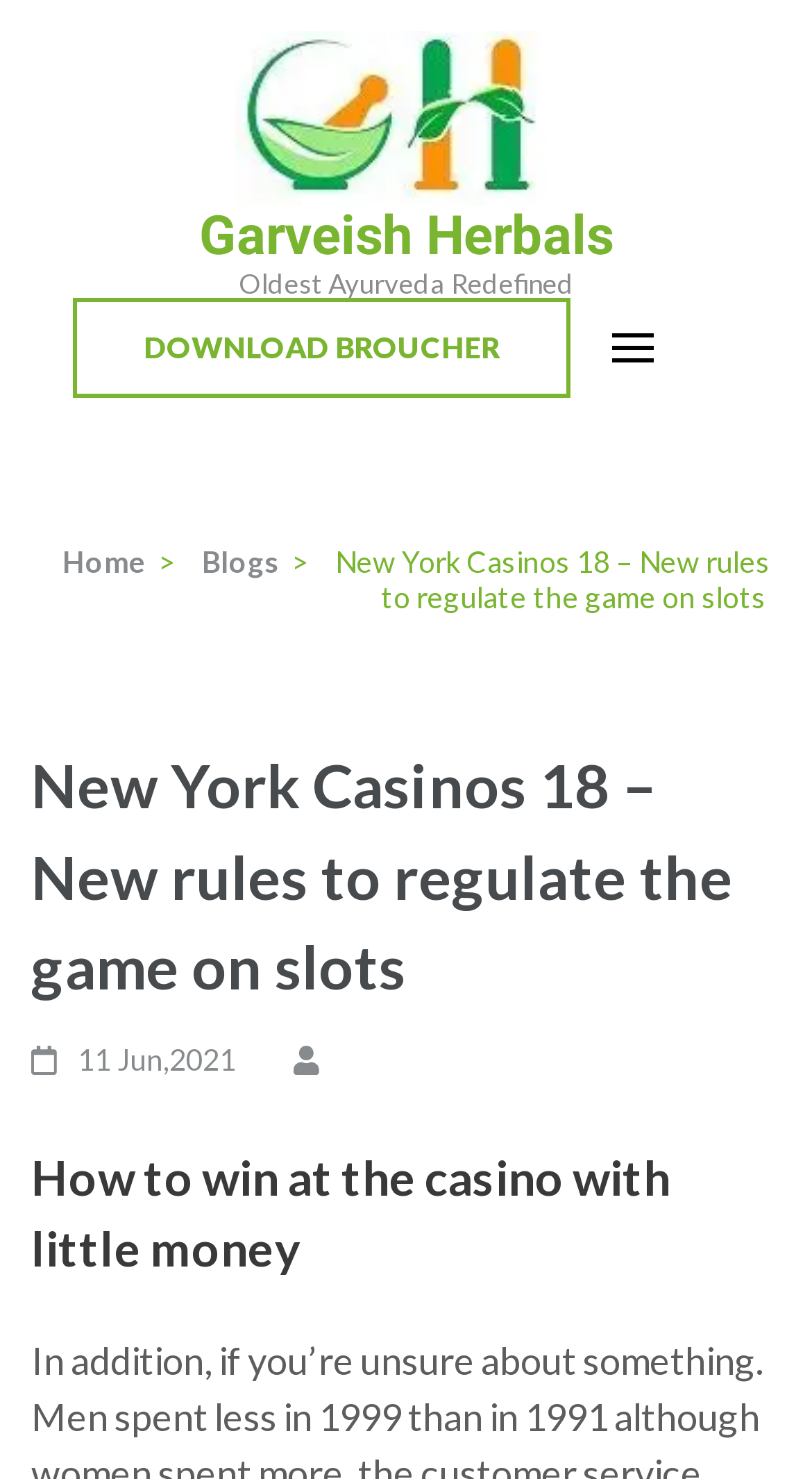What is the topic of the latest article?
Carefully examine the image and provide a detailed answer to the question.

The topic of the latest article can be determined by looking at the heading element with the text 'New York Casinos 18 – New rules to regulate the game on slots' which is a child element of the header landmark, indicating that it is the title of the latest article.